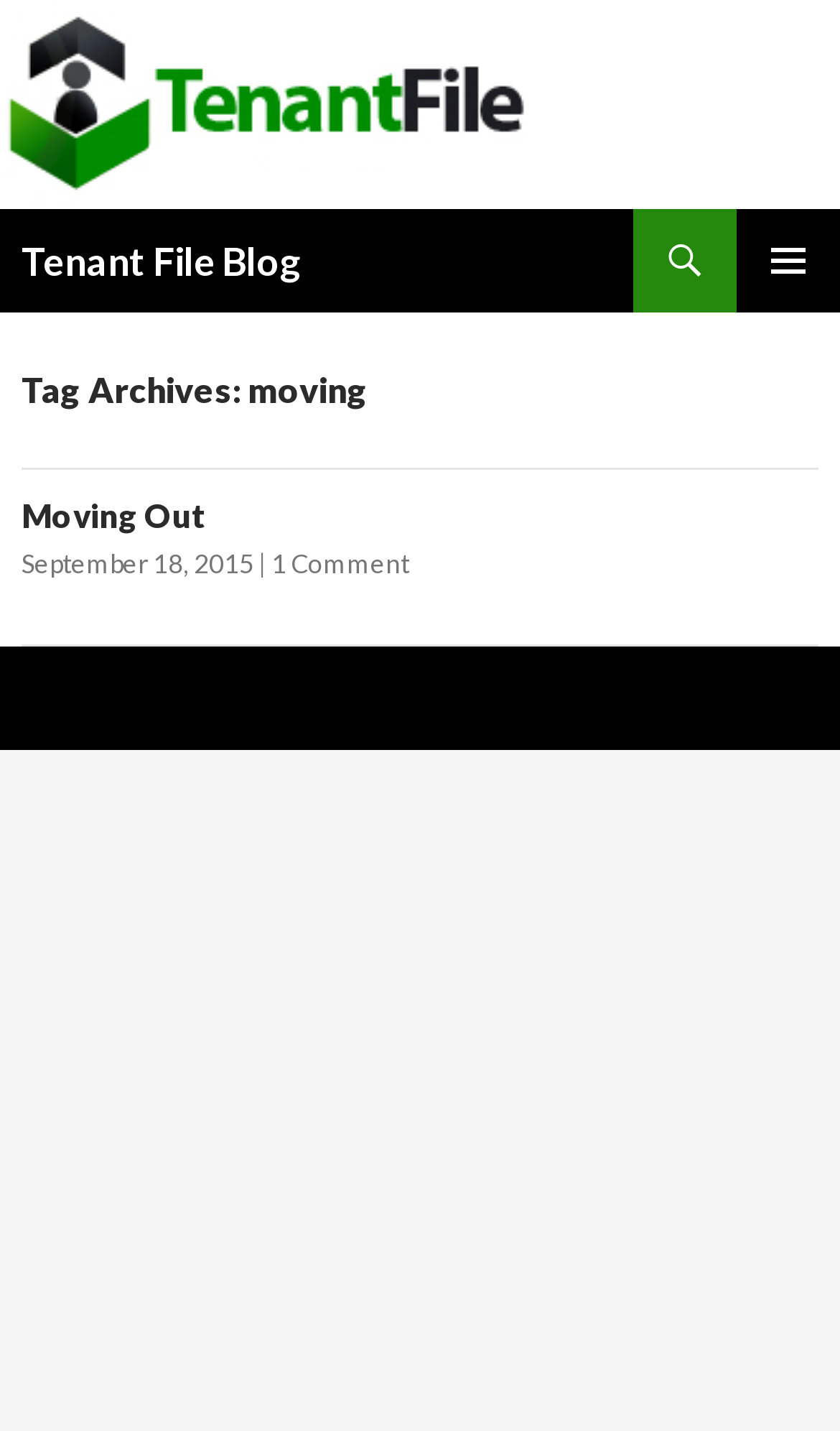Explain the webpage in detail, including its primary components.

The webpage is about the "Tenant File Blog" and appears to be a blog post archive page. At the top, there is a logo image and a link to the "Tenant File Blog" on the left, and a search link and a primary menu button on the right. Below the logo, there is a heading that reads "Tenant File Blog" and a link to skip to the content.

The main content area is divided into two sections. The top section has a header with a heading that reads "Tag Archives: moving". Below this header, there is an article section that contains a blog post titled "Moving Out". The blog post has a heading, a link to the post, and a timestamp that reads "September 18, 2015". There is also a link to "1 Comment" below the timestamp.

At the bottom of the page, there is a footer section that contains some complementary information.